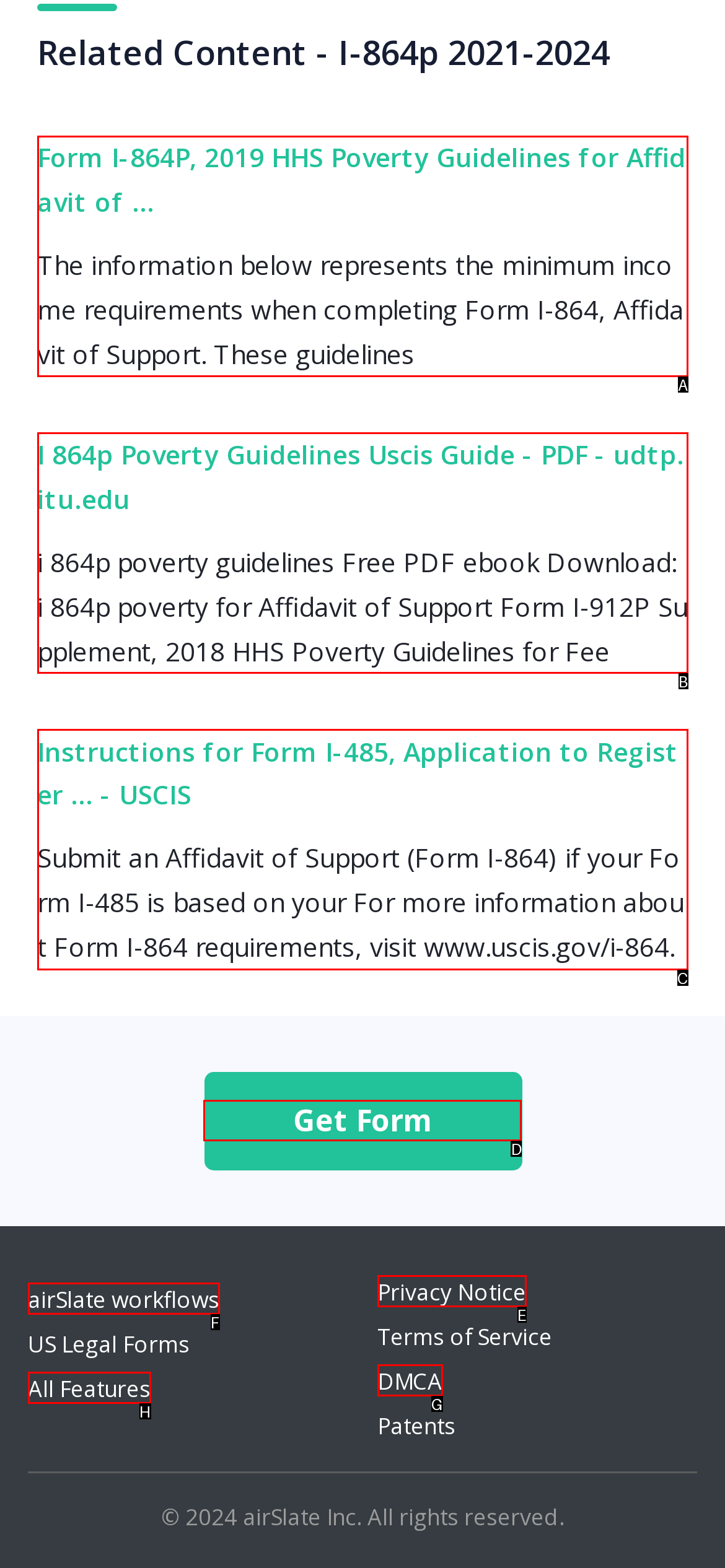Which HTML element among the options matches this description: All Features? Answer with the letter representing your choice.

H